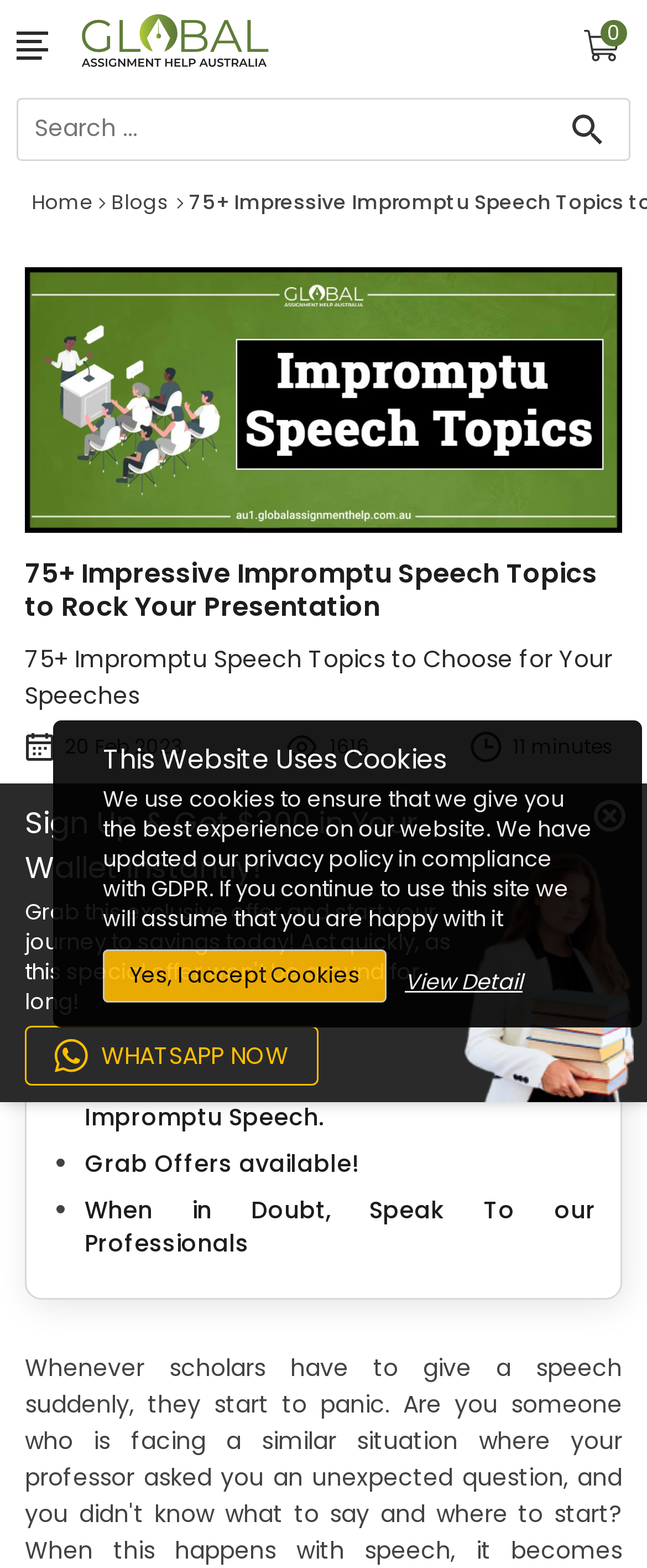What is the topic of the blog post?
Refer to the image and answer the question using a single word or phrase.

Impromptu speech